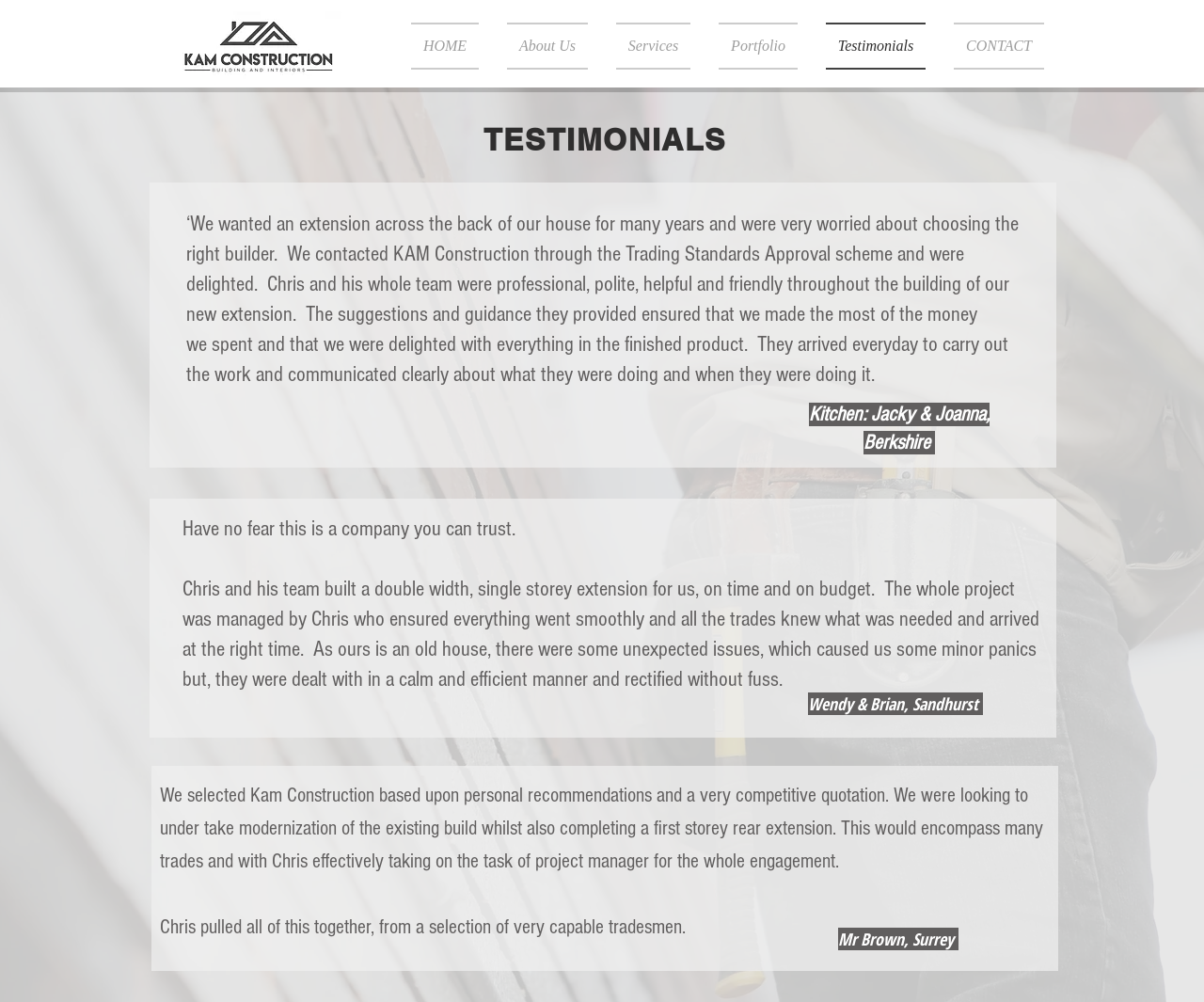Please answer the following question using a single word or phrase: 
What is the topic of the webpage?

Testimonials